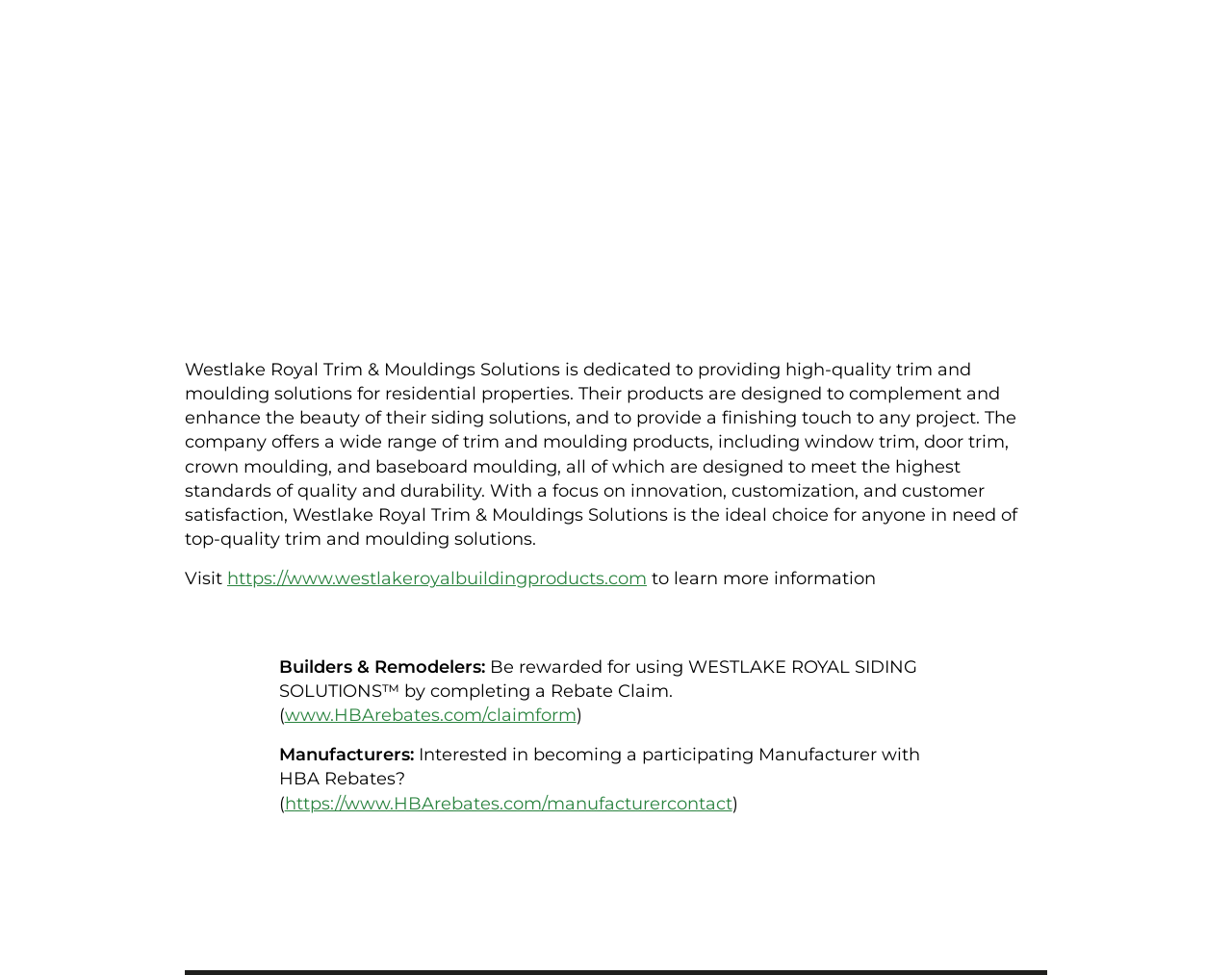Who can become a participating Manufacturer with HBA Rebates?
Look at the image and respond with a one-word or short-phrase answer.

Manufacturers